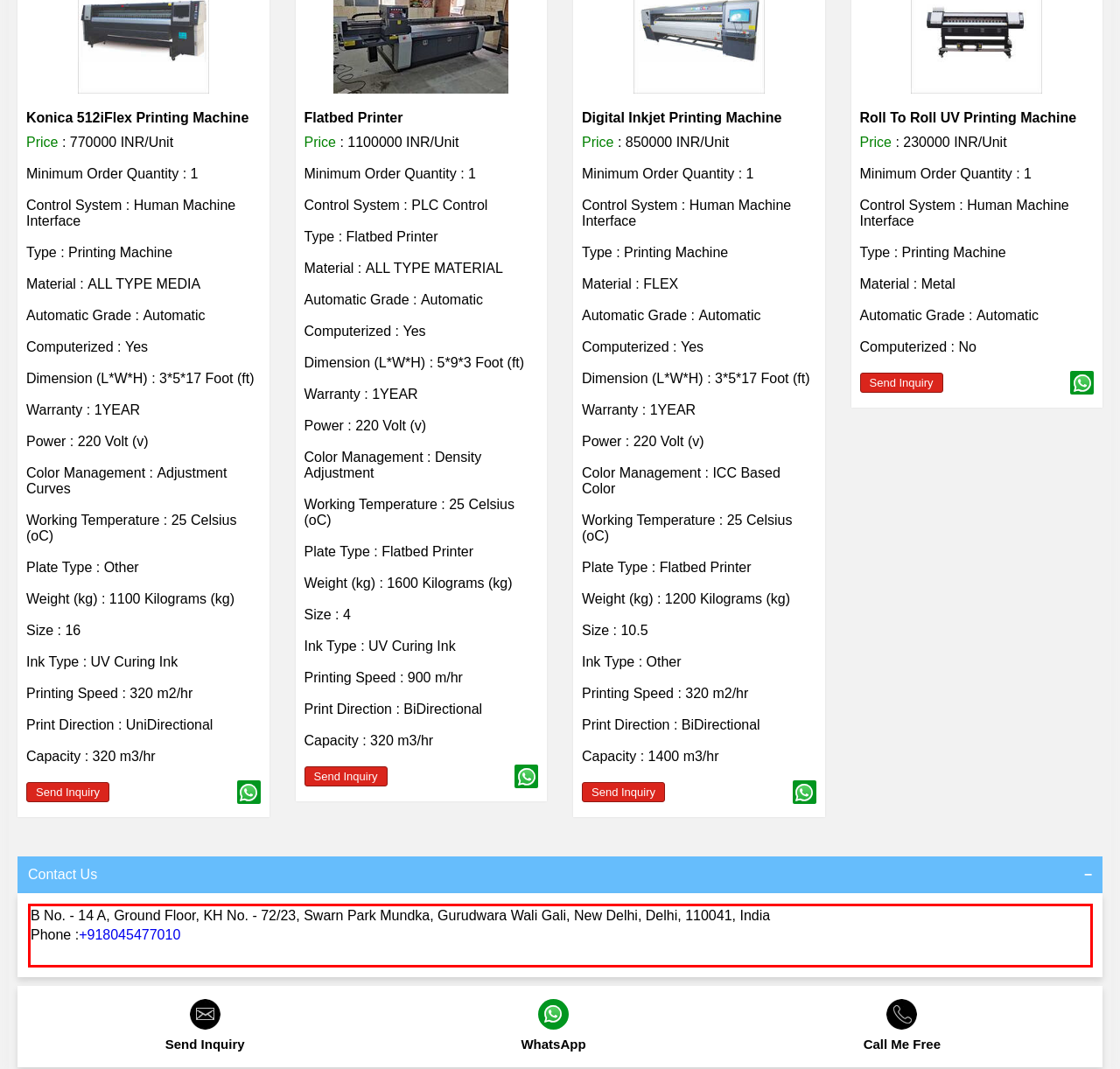Please take the screenshot of the webpage, find the red bounding box, and generate the text content that is within this red bounding box.

B No. - 14 A, Ground Floor, KH No. - 72/23, Swarn Park Mundka, Gurudwara Wali Gali, New Delhi, Delhi, 110041, India Phone :+918045477010